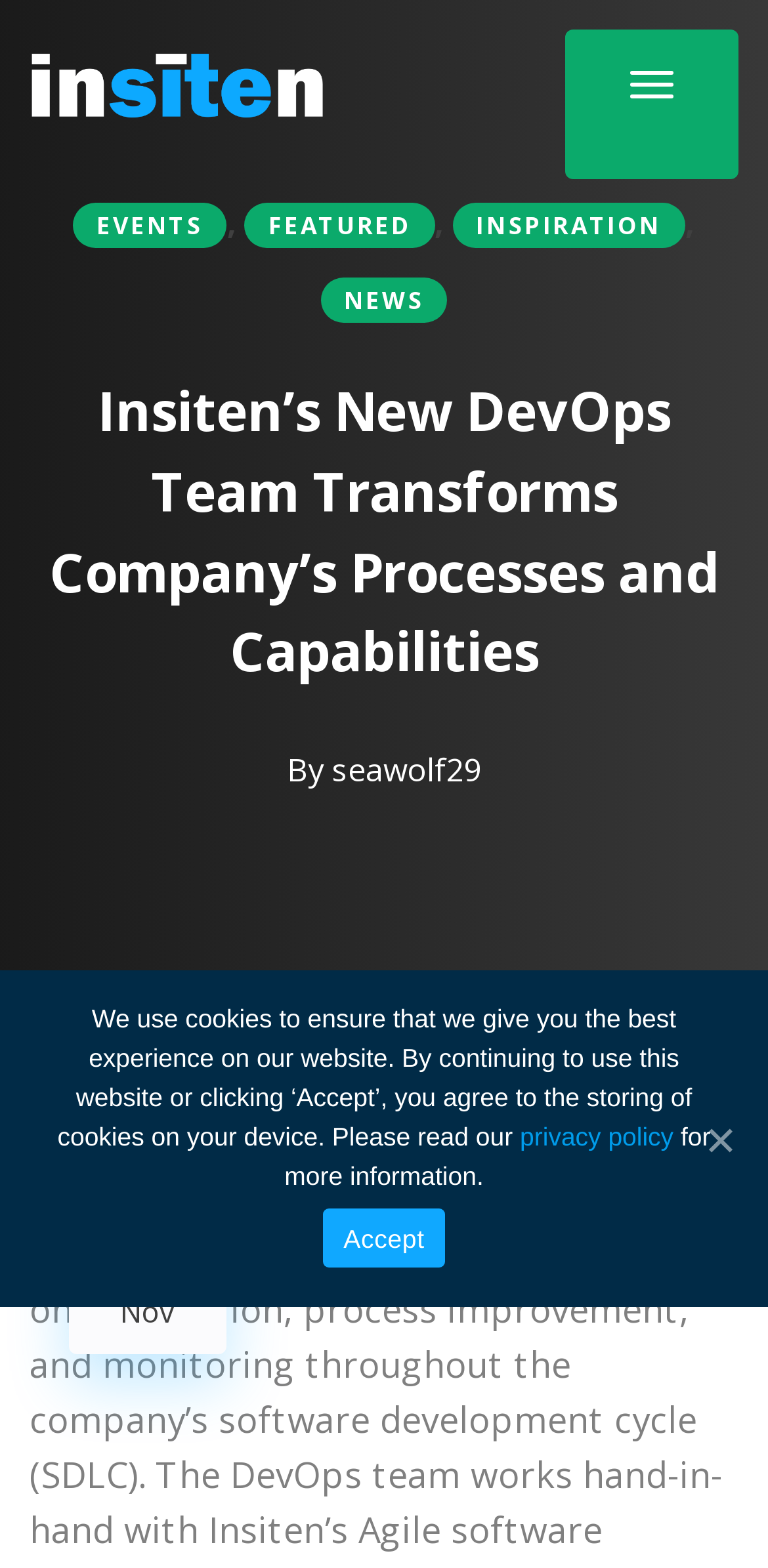Indicate the bounding box coordinates of the element that needs to be clicked to satisfy the following instruction: "View the author's profile". The coordinates should be four float numbers between 0 and 1, i.e., [left, top, right, bottom].

[0.432, 0.477, 0.627, 0.505]